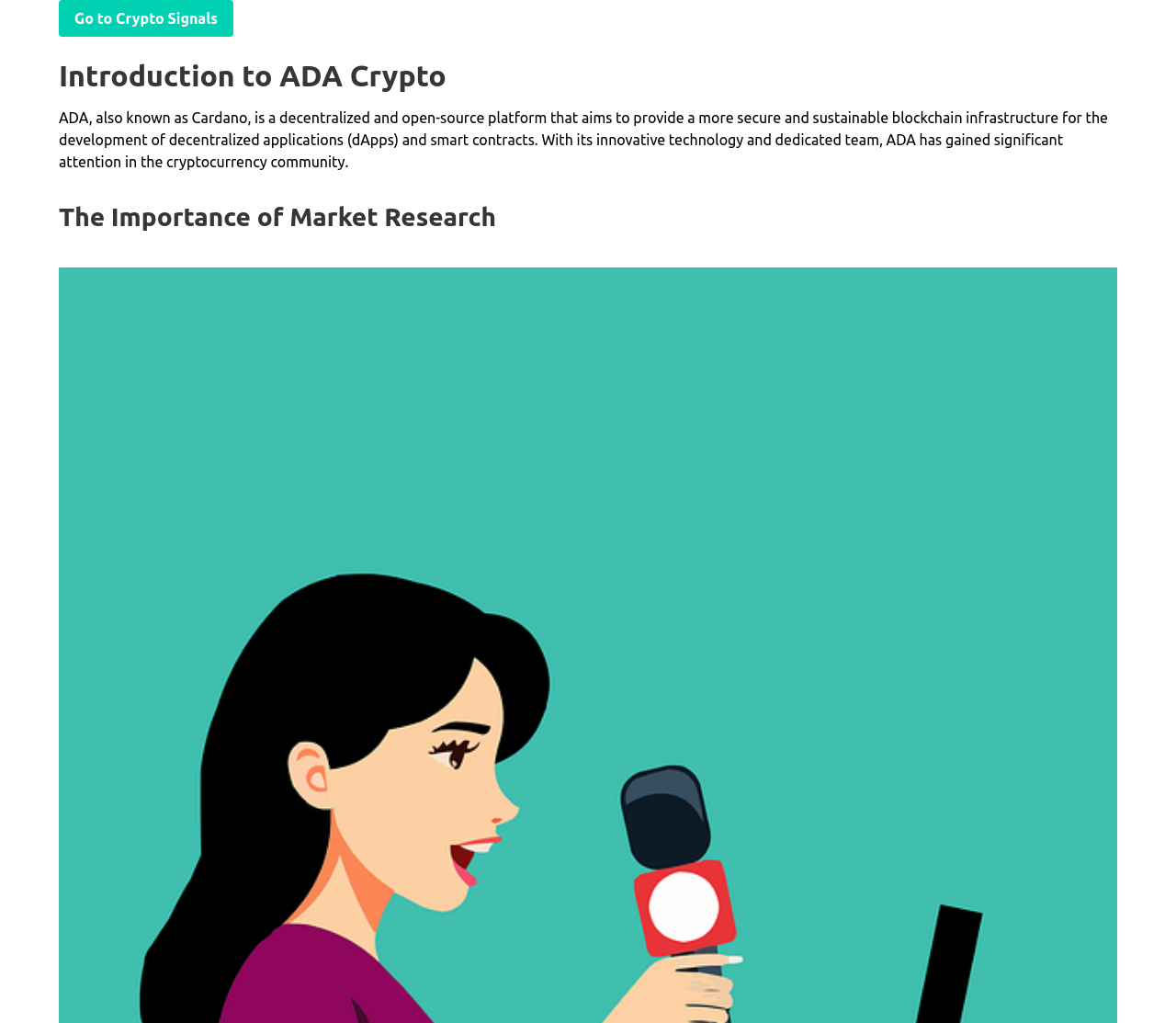Identify and provide the bounding box for the element described by: "Youtube".

None